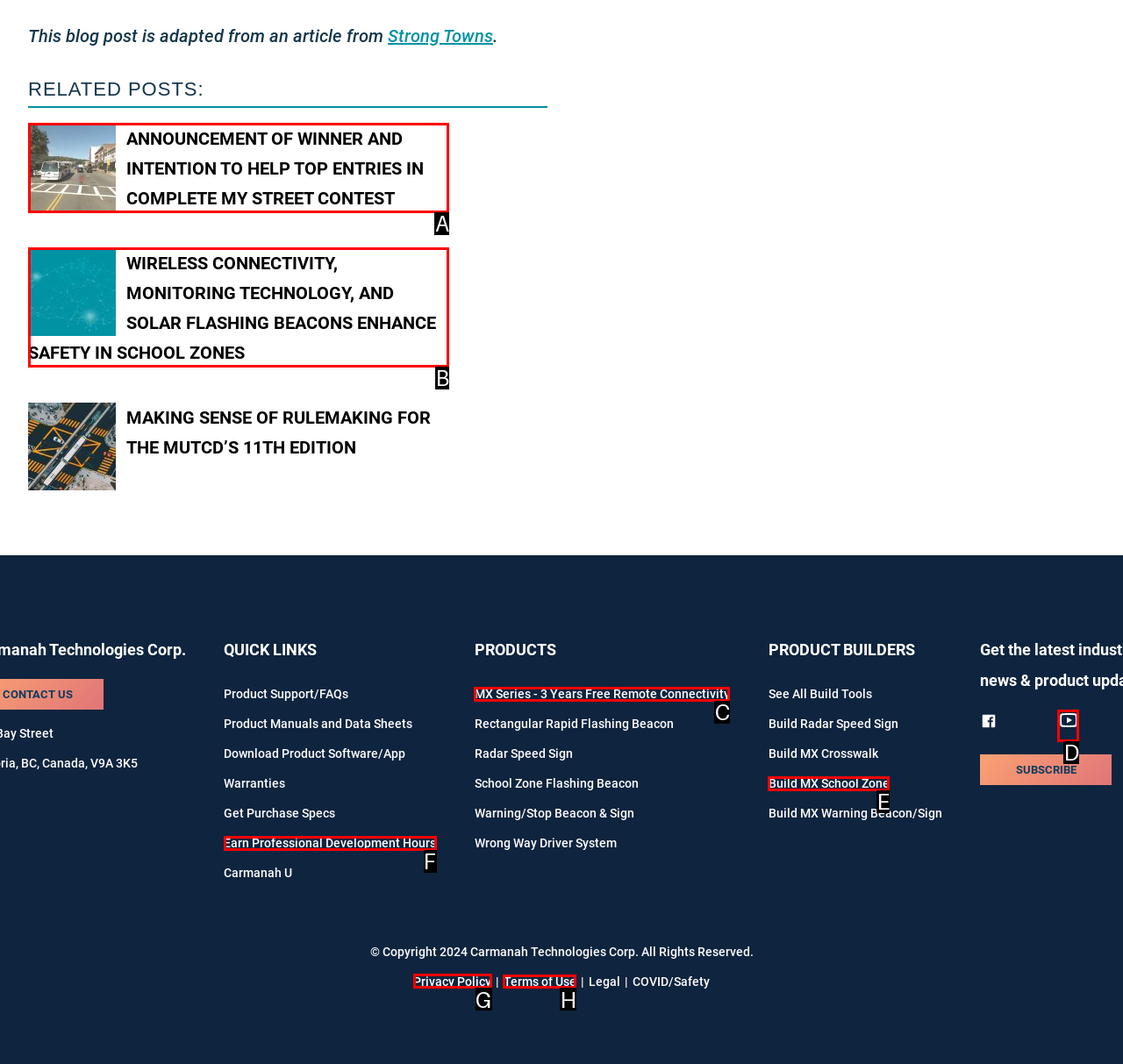For the task: Click on the 'Terms of Use' link, specify the letter of the option that should be clicked. Answer with the letter only.

H